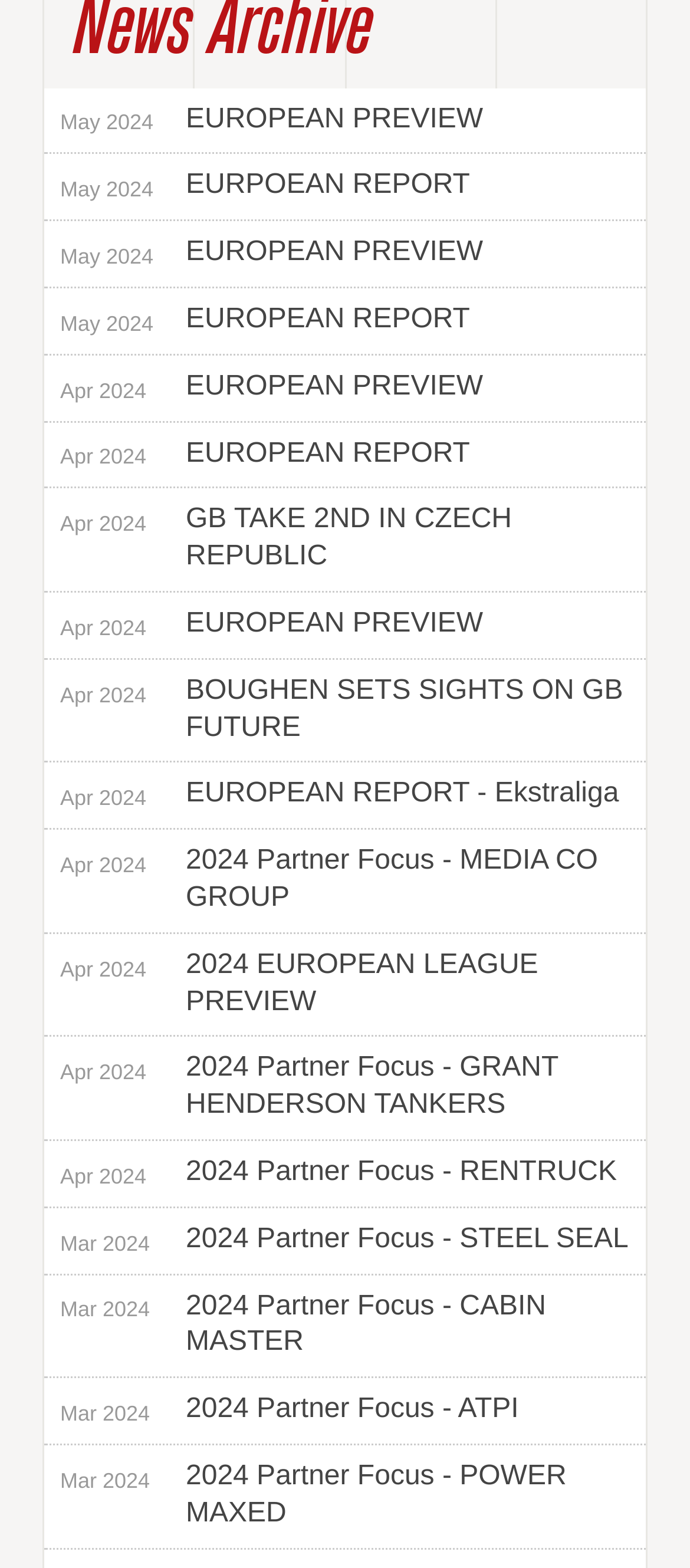From the screenshot, find the bounding box of the UI element matching this description: "May 2024 EUROPEAN PREVIEW". Supply the bounding box coordinates in the form [left, top, right, bottom], each a float between 0 and 1.

[0.064, 0.056, 0.936, 0.099]